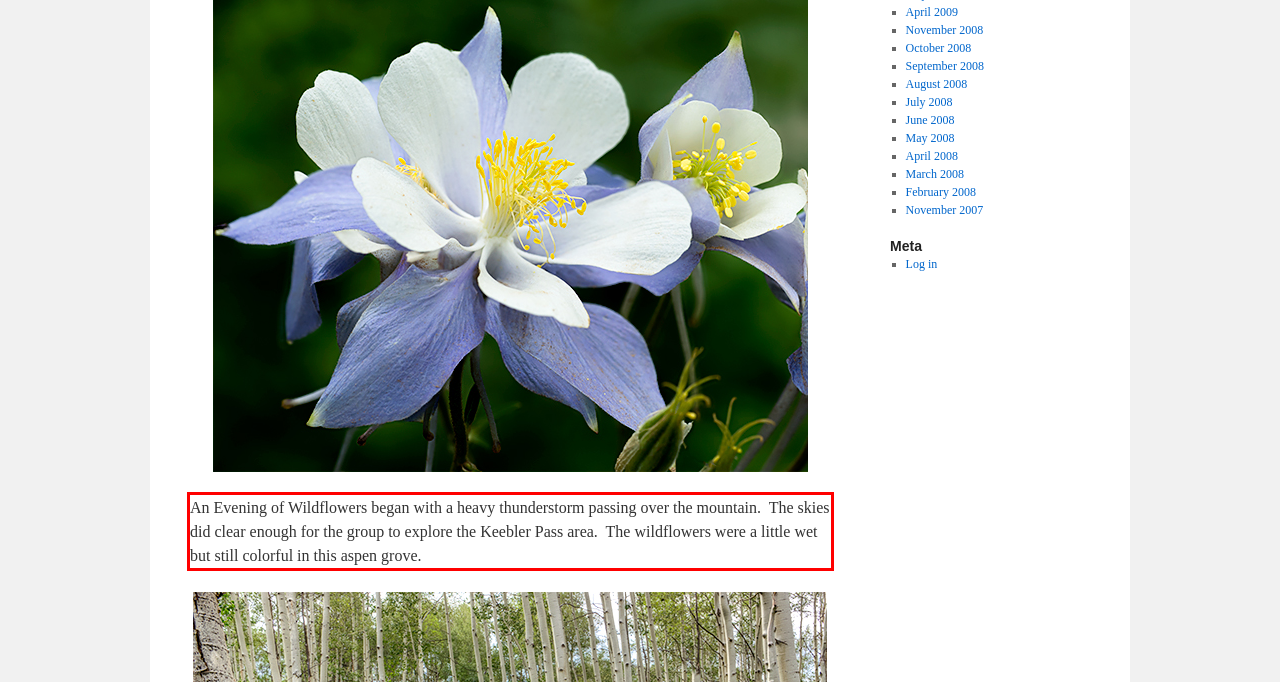In the given screenshot, locate the red bounding box and extract the text content from within it.

An Evening of Wildflowers began with a heavy thunderstorm passing over the mountain. The skies did clear enough for the group to explore the Keebler Pass area. The wildflowers were a little wet but still colorful in this aspen grove.